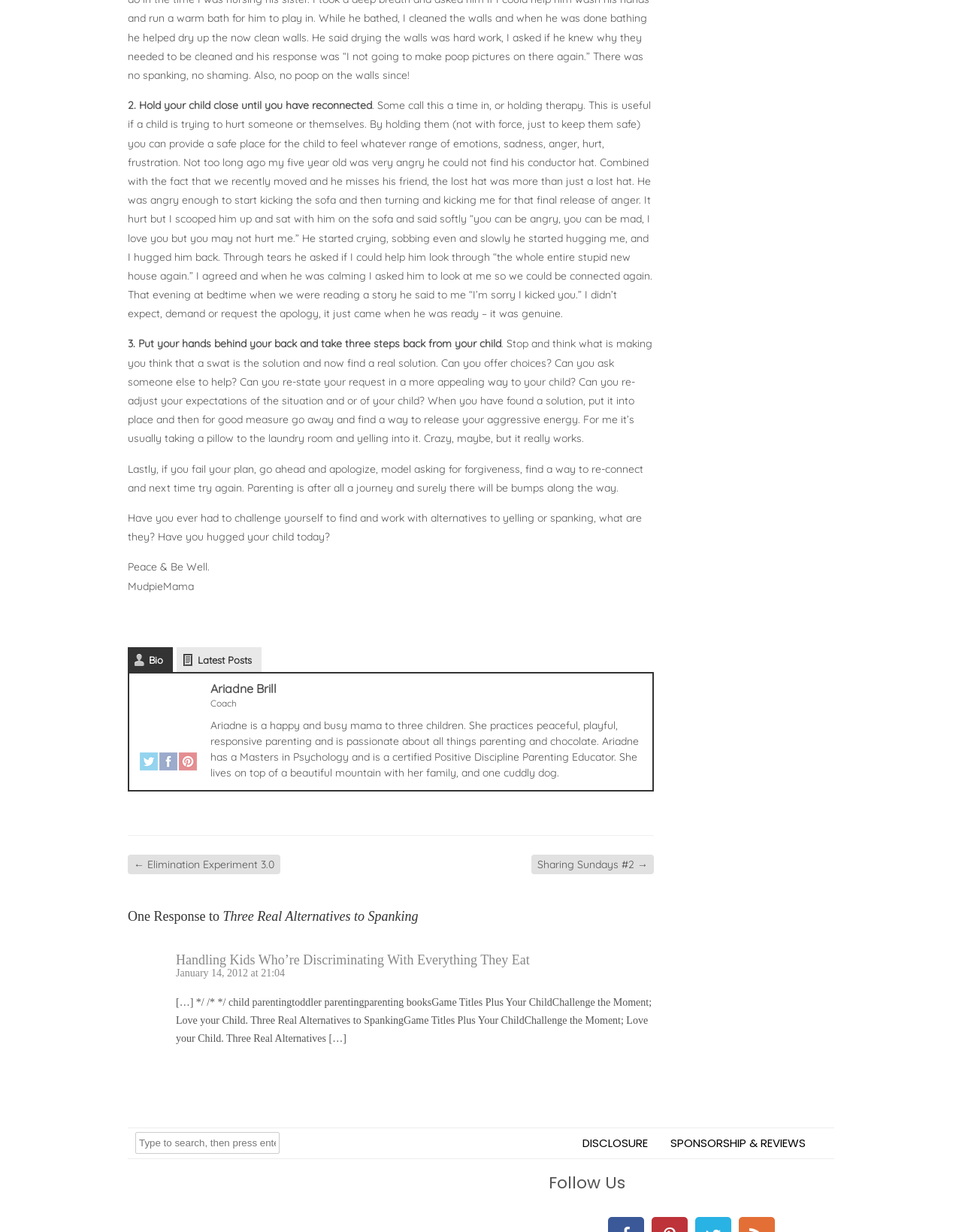Please determine the bounding box coordinates of the section I need to click to accomplish this instruction: "Subscribe to newsletter".

None